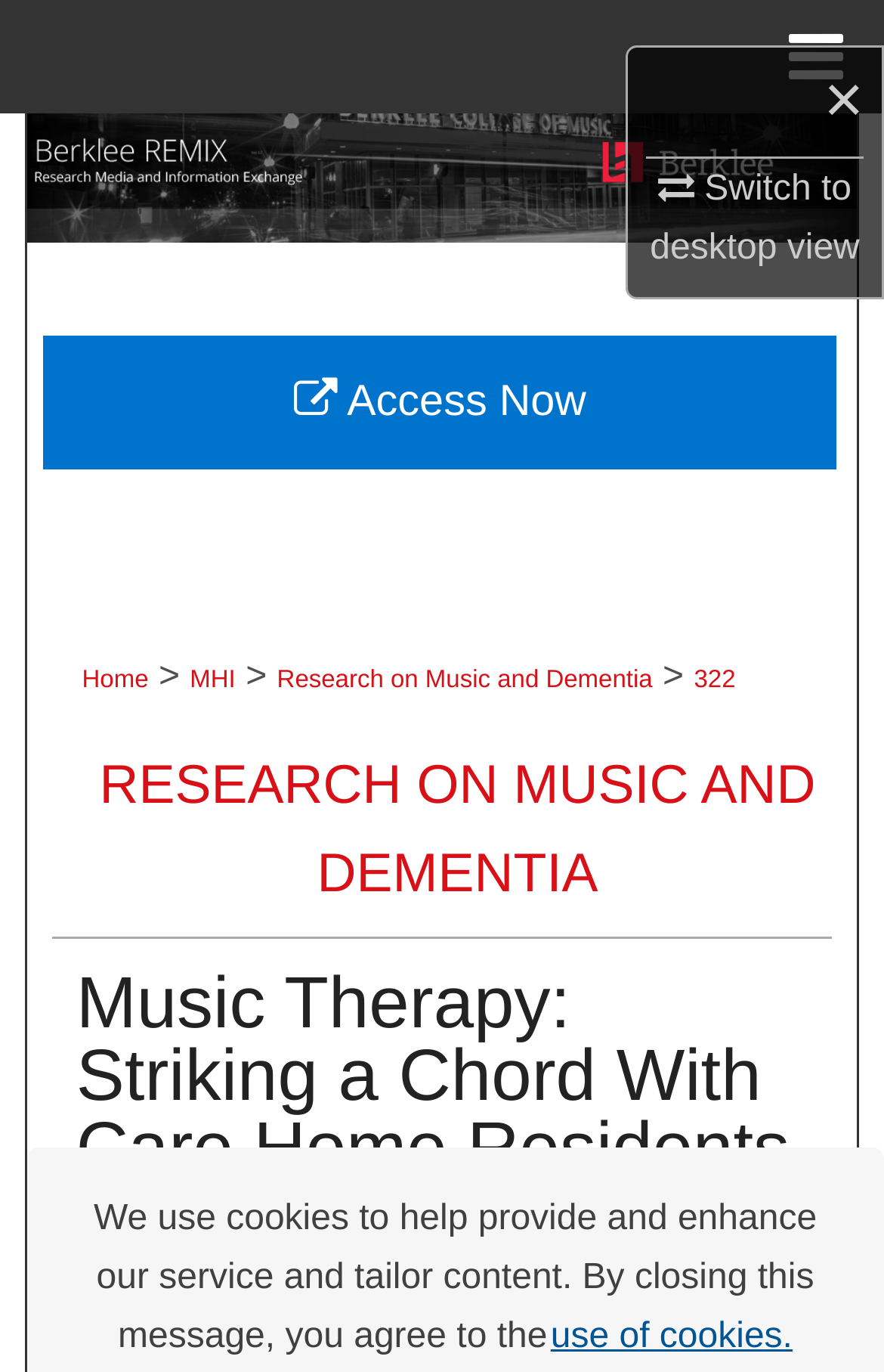What is the name of the journal?
Please provide a comprehensive answer based on the information in the image.

The journal's name can be found in the section 'Journal' which is located below the 'Authors' section. The text 'Nursing Older People' is a static text and is the only text in the 'Journal' section.